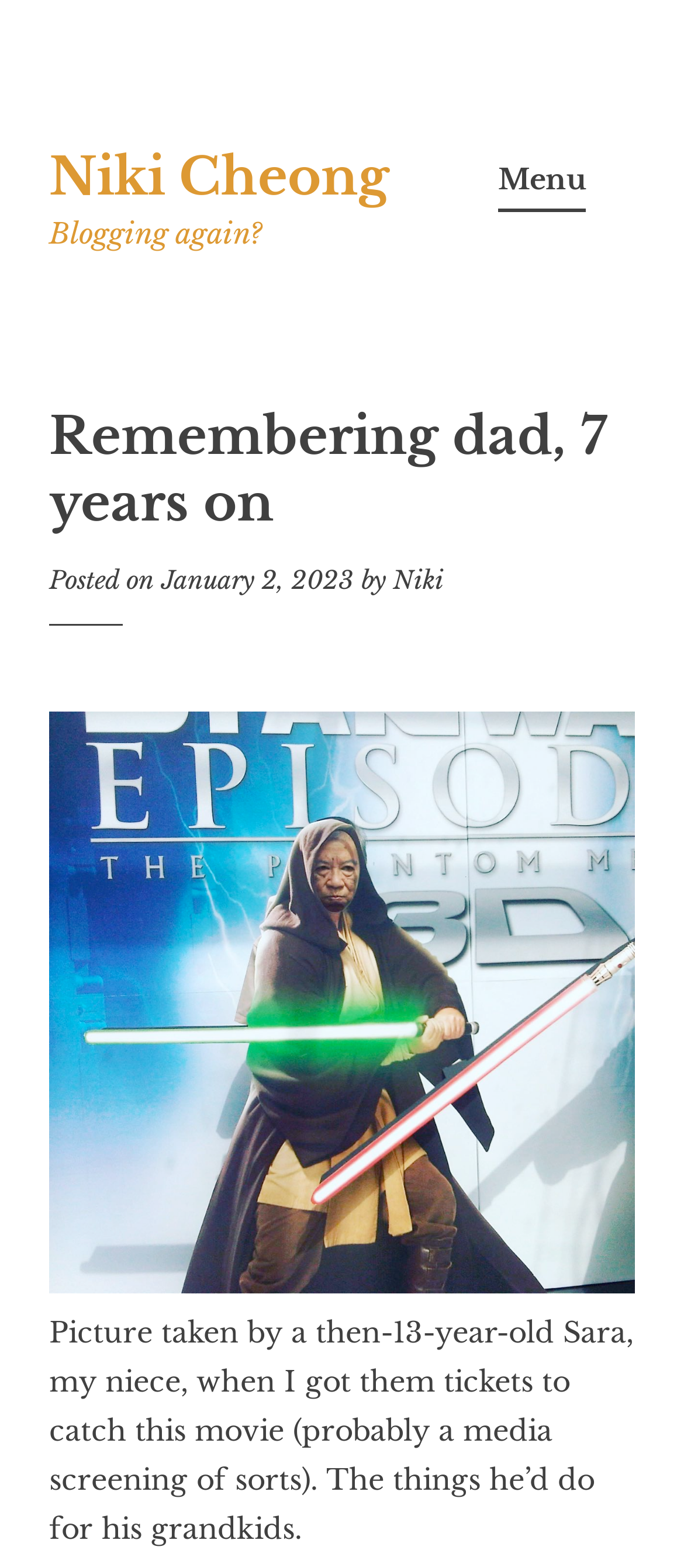Produce an elaborate caption capturing the essence of the webpage.

The webpage is a personal blog post titled "Remembering dad, 7 years on" by Niki Cheong. At the top left, there is a "Skip to content" link, followed by a link to the author's name, Niki Cheong. Below these links, there is a static text "Blogging again?".

To the right of these elements, there is a "Menu" button that, when expanded, reveals a header section containing the title "Remembering dad, 7 years on" in a larger font size. Below the title, there is a "Posted on" label, followed by a link to the date "January 2, 2023", which also contains a time element. The author's name, Niki, is linked and appears after the "by" label.

Further down the page, there is a large block of text, which is a caption for an image. The caption describes a picture taken by the author's niece, Sara, when the author got tickets to a movie for their grandkids. The image is likely positioned above this caption, taking up a significant portion of the page.